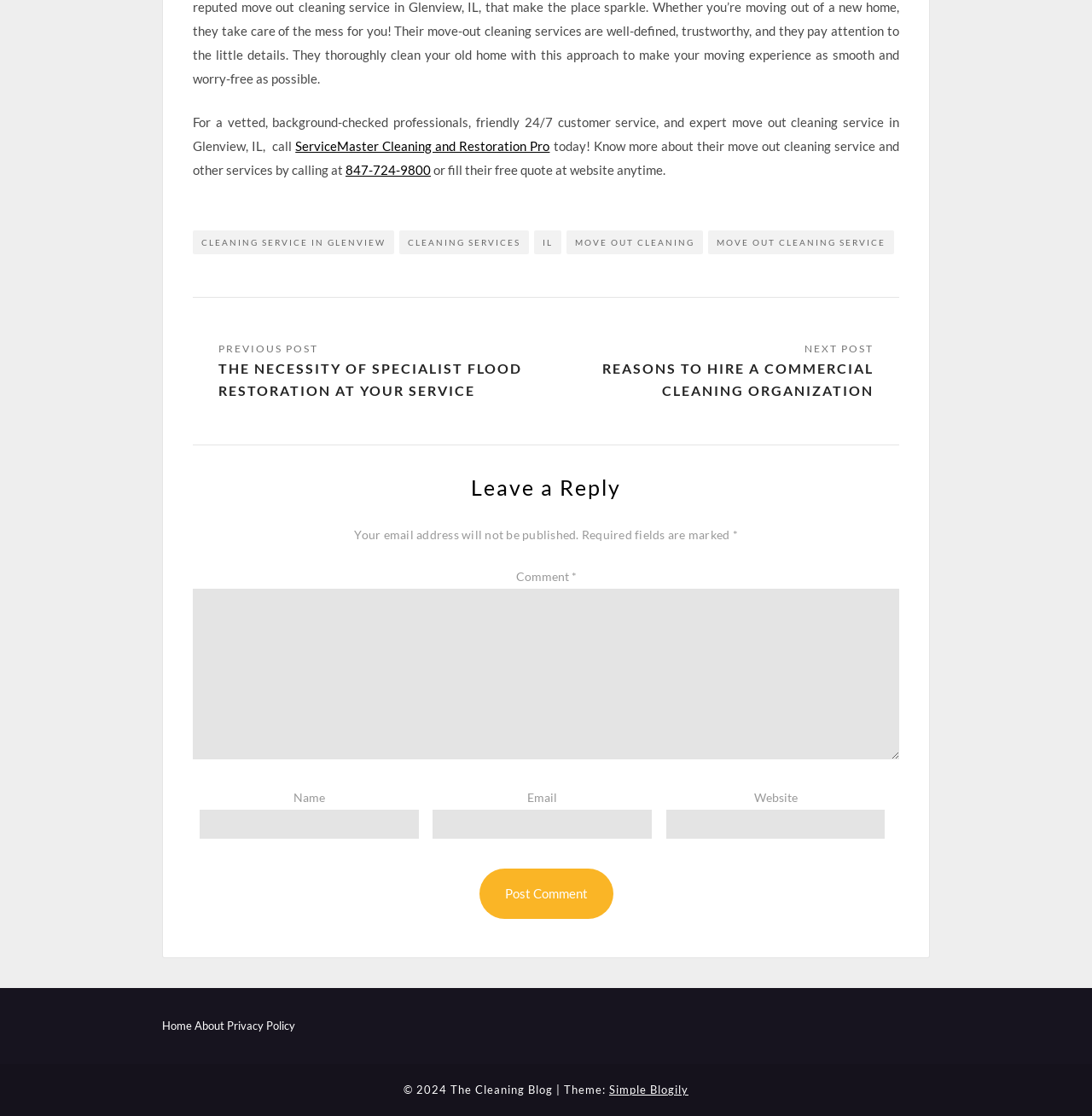Please specify the bounding box coordinates of the clickable region to carry out the following instruction: "Read about move out cleaning". The coordinates should be four float numbers between 0 and 1, in the format [left, top, right, bottom].

[0.519, 0.206, 0.644, 0.228]